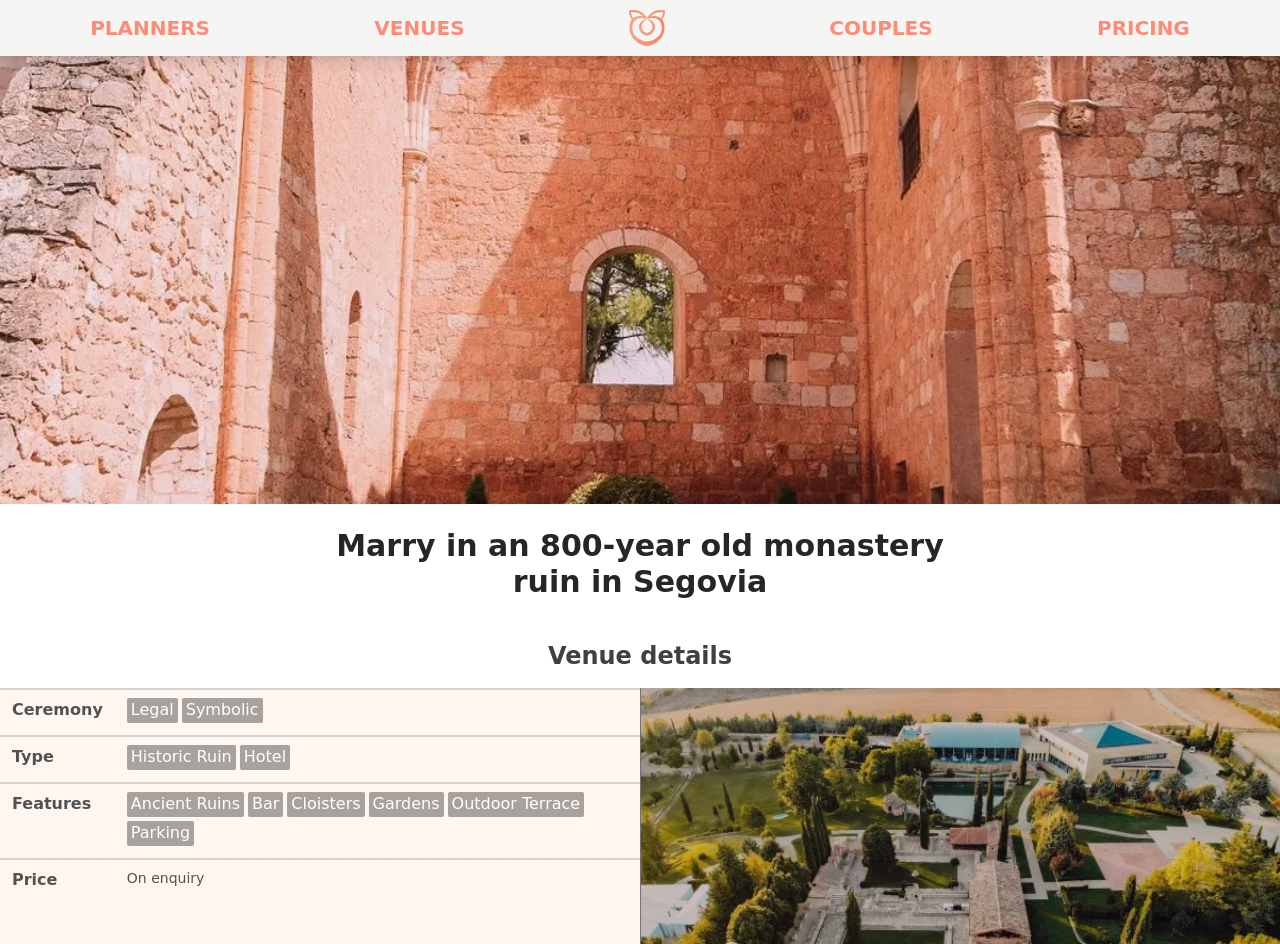What type of venue is described?
Please look at the screenshot and answer using one word or phrase.

Historic Ruin Hotel